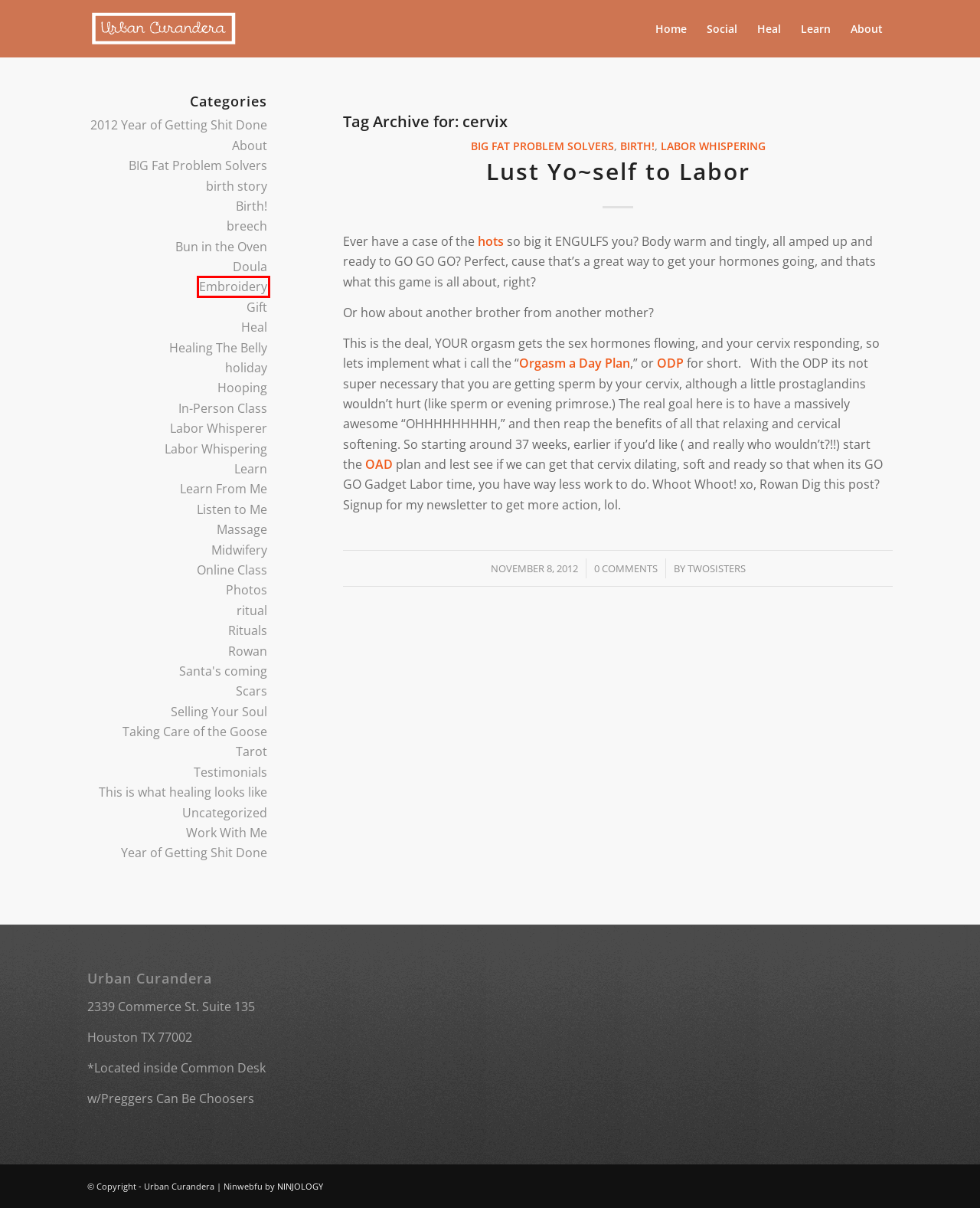You have a screenshot of a webpage, and a red bounding box highlights an element. Select the webpage description that best fits the new page after clicking the element within the bounding box. Options are:
A. Rituals – Urban Curandera
B. Taking Care of the Goose – Urban Curandera
C. Healing The Belly – Urban Curandera
D. Hooping – Urban Curandera
E. Embroidery – Urban Curandera
F. Listen to Me – Urban Curandera
G. Birth! – Urban Curandera
H. Labor Whisperer – Urban Curandera

E